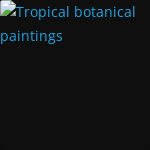Craft a descriptive caption that covers all aspects of the image.

The image showcases a section titled "Tropical botanical paintings," highlighting the artistry of botanical subjects with a tropical theme. Associated with a new series of works, these paintings are inspired by the vibrant flora found in Coffs Harbour's Botanical Gardens. This particular painting, referred to as "Tropical Portrait 2," forms part of a planned exhibition set for March 2015, featuring a blend of strong reds and greens that evoke a dramatic and bright tropical atmosphere. The artist utilizes layered oil paint techniques to create a succulent appearance, emphasizing hard lines and shapes that stand out against softer botanical works. Visitors are encouraged to explore this compelling artwork in the botanical paintings section of the website, where additional details can be revealed through an interactive slideshow.